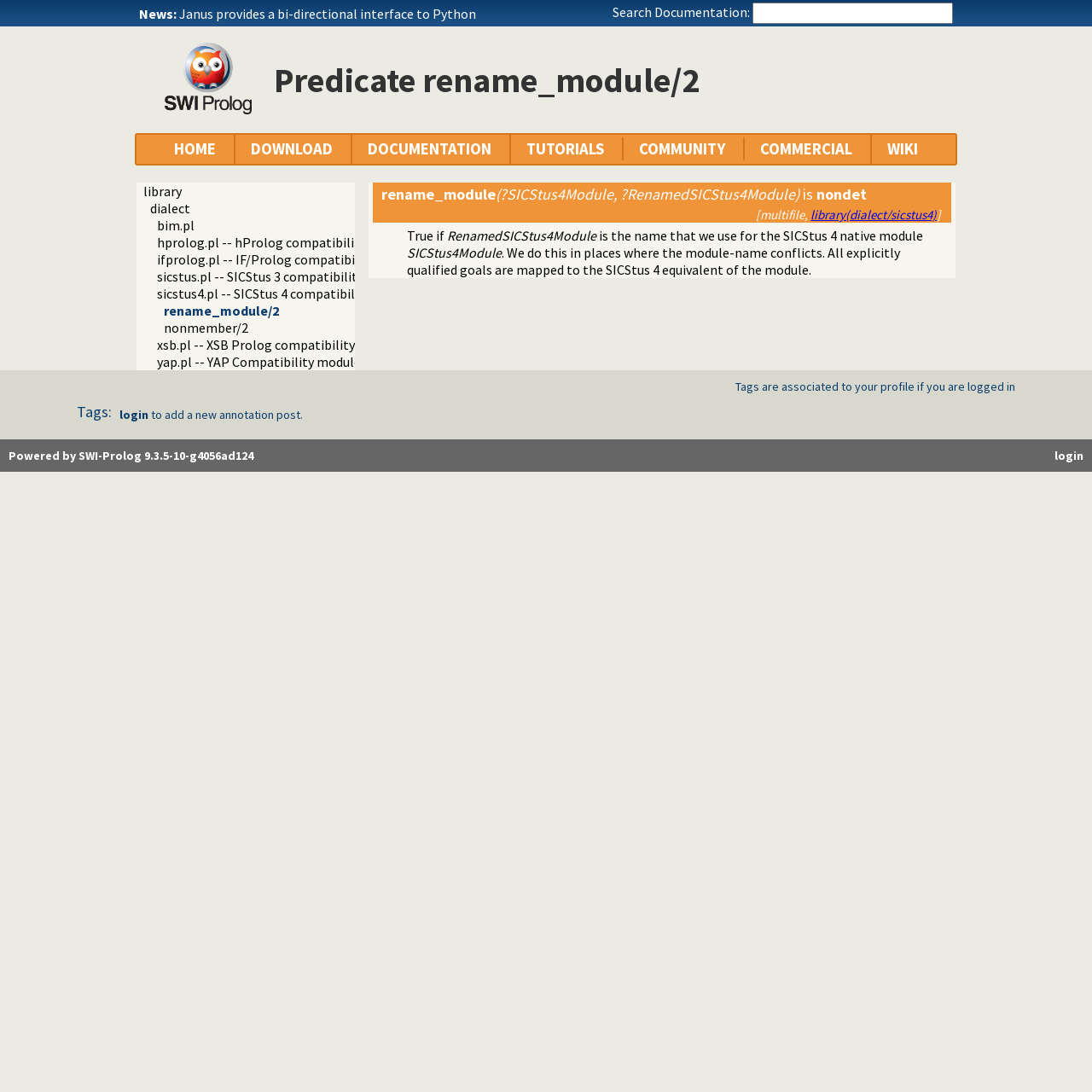Provide a thorough description of the webpage you see.

This webpage appears to be a documentation page for a Prolog module, specifically the `rename_module/2` predicate. At the top, there is a navigation bar with links to "HOME", "DOWNLOAD", "DOCUMENTATION", "TUTORIALS", "COMMUNITY", "COMMERCIAL", and "WIKI". Below the navigation bar, there is a table with two cells, one containing a link to "Janus" with a description of it being a bi-directional interface to Python, and the other containing a search box.

On the left side of the page, there is a table of contents with links to various Prolog modules, including "library", "dialect", "bim.pl", and others. Below this table, there is a description of the `rename_module/2` predicate, which includes its syntax and a brief explanation of its purpose.

To the right of the description, there is a section with a heading "Tags" and a message indicating that tags are associated with the user's profile if they are logged in. There are also links to log in and add a new annotation post.

At the very bottom of the page, there is a link to the SWI-Prolog website and a copyright notice indicating that the page is powered by SWI-Prolog 9.3.5-10-g4056ad124.